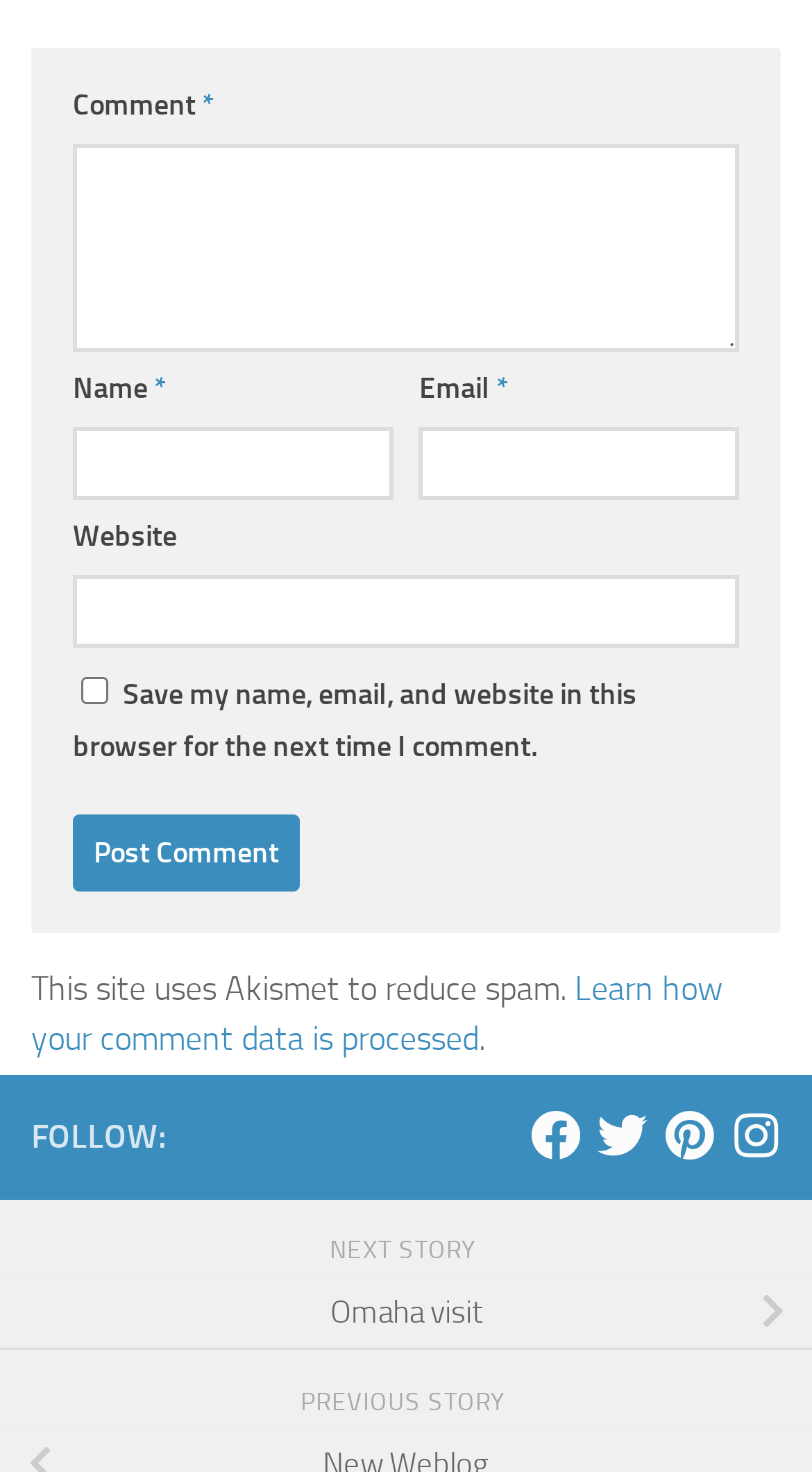Use a single word or phrase to answer this question: 
What is the text of the link at the bottom of the page?

Omaha visit